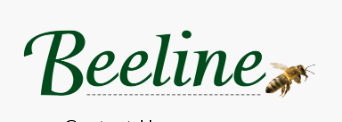Refer to the screenshot and give an in-depth answer to this question: What design element adds a touch of style below the 'Beeline' text?

According to the caption, a subtle dotted line is placed below the 'Beeline' text, creating a cohesive and inviting visual appeal that reflects the brand's dedication to quality and passion for beekeeping.